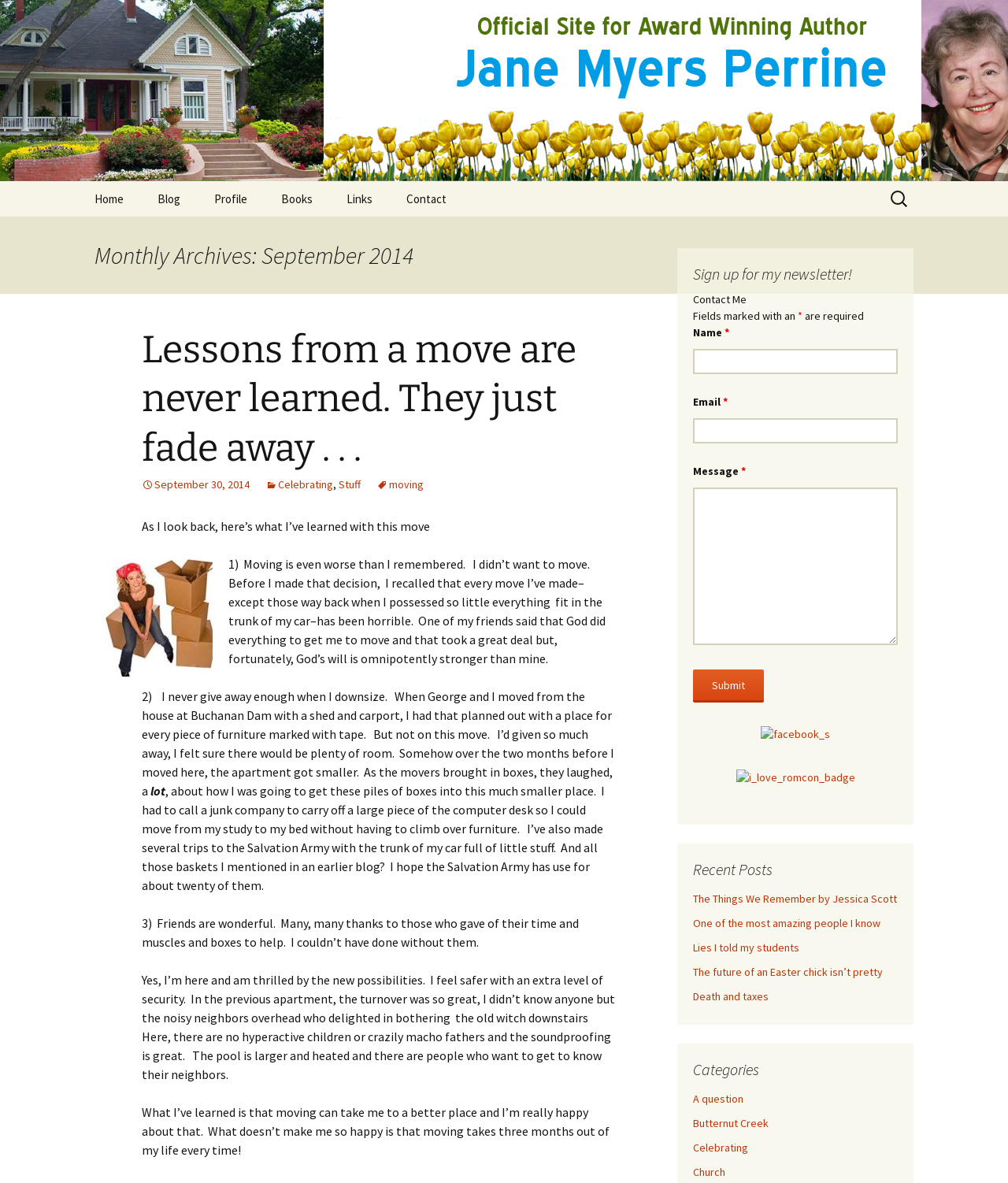Locate the bounding box coordinates of the segment that needs to be clicked to meet this instruction: "Submit the contact form".

[0.688, 0.566, 0.758, 0.594]